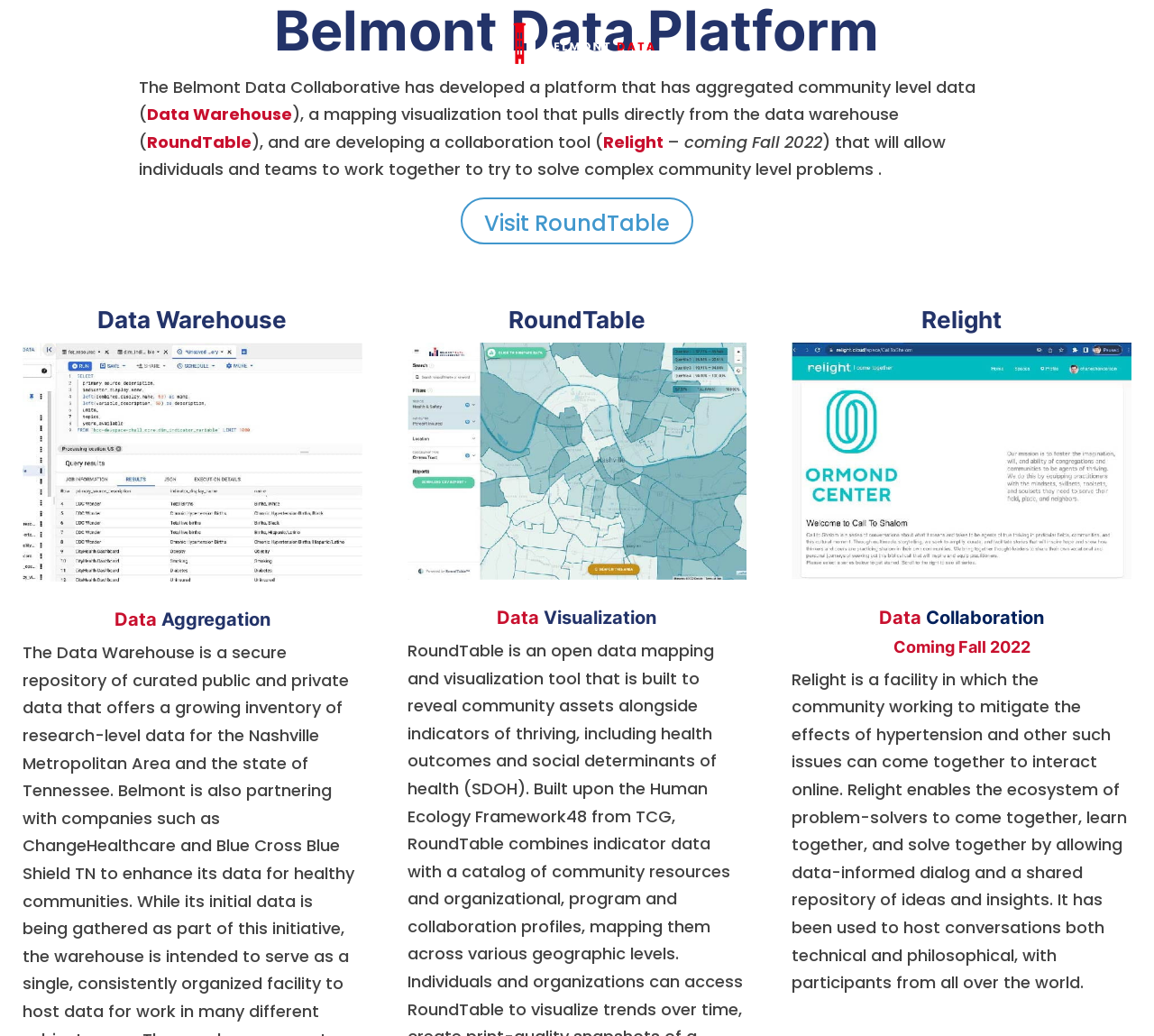Use one word or a short phrase to answer the question provided: 
What is the name of the platform developed by Belmont Data Collaborative?

RoundTable